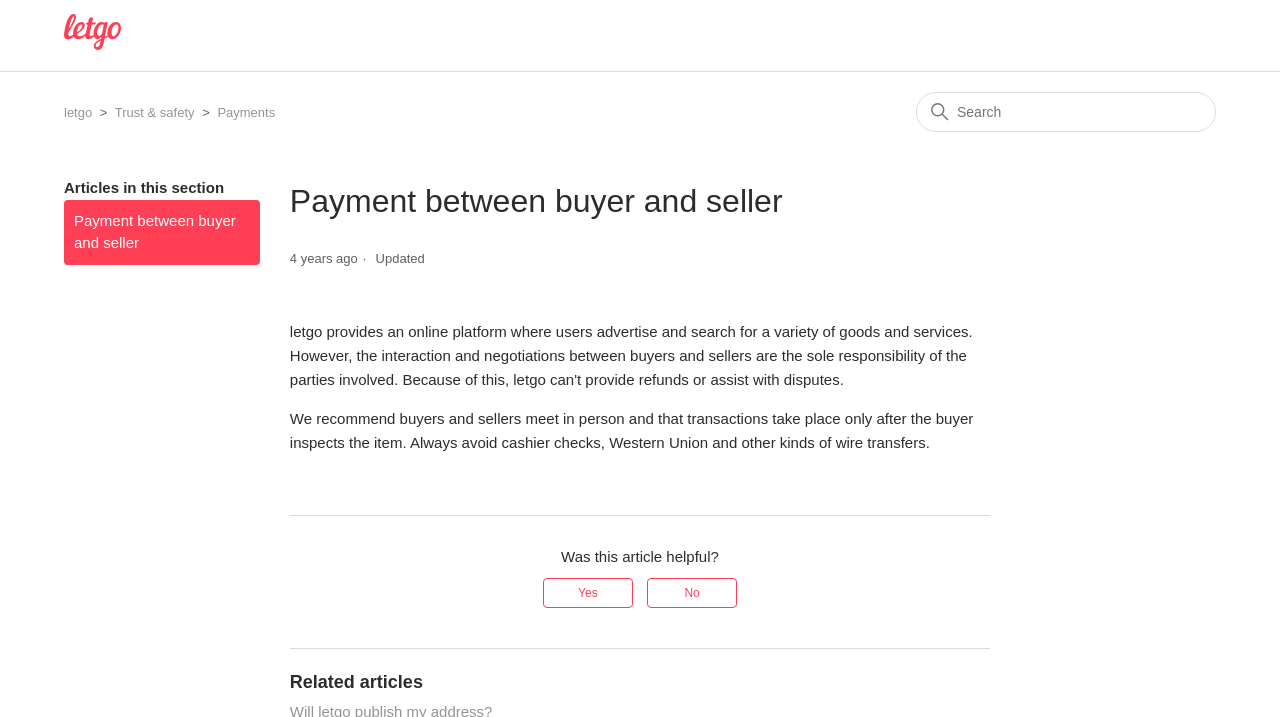Determine the bounding box coordinates of the clickable region to follow the instruction: "Search for something".

[0.716, 0.128, 0.95, 0.184]